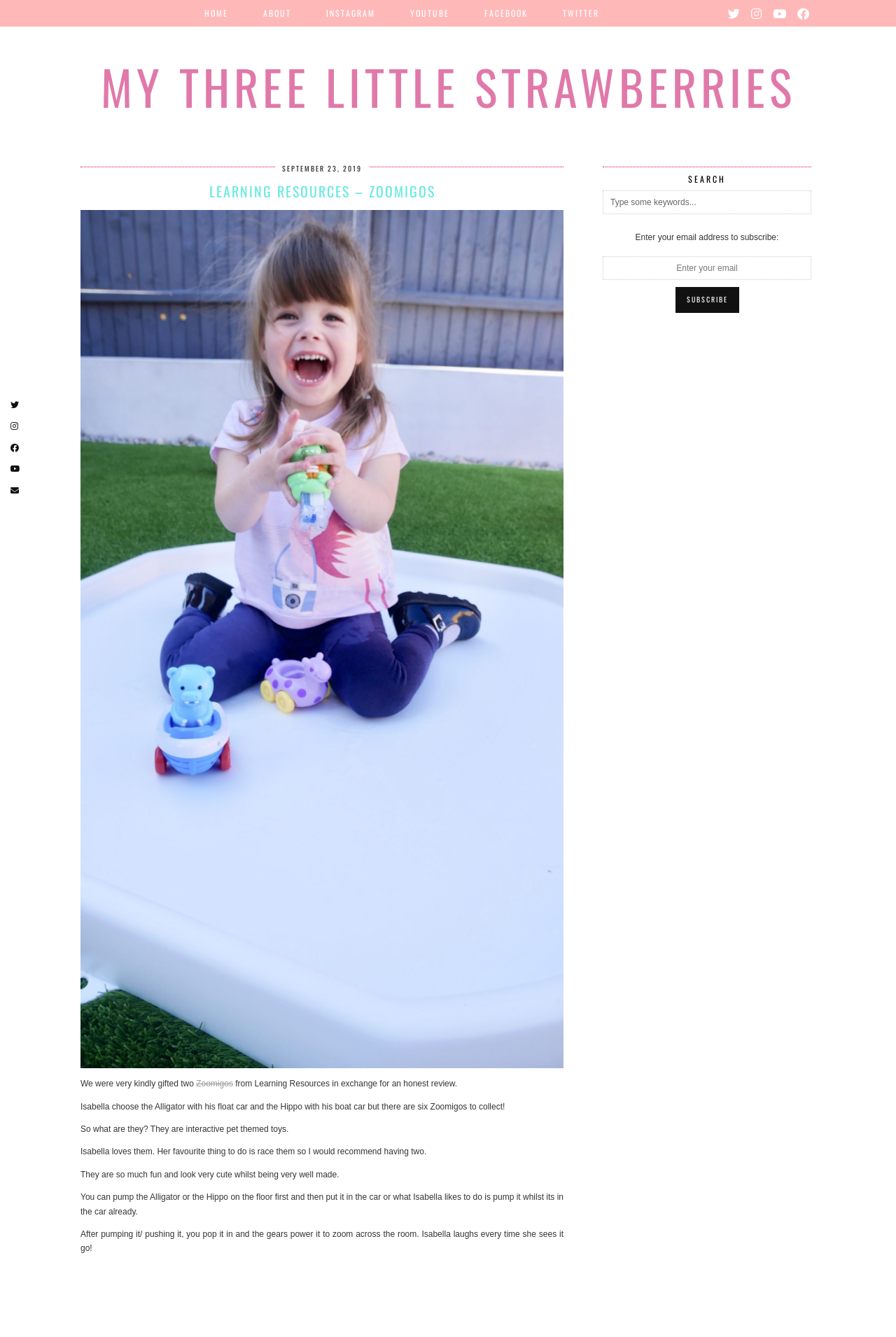Construct a thorough caption encompassing all aspects of the webpage.

This webpage is about "Learning Resources – Zoomigos – My Three Little Strawberries". At the top left corner, there are five social media links represented by icons, followed by a row of text links to "HOME", "ABOUT", "INSTAGRAM", "YOUTUBE", and "FACEBOOK". Below these links, there is a header section with a time stamp "SEPTEMBER 23, 2019" and a heading "LEARNING RESOURCES – ZOOMIGOS". 

To the right of the header section, there is a large image related to "Learning Resources – Zoomigos". Below the image, there are several paragraphs of text describing a product called Zoomigos, which are interactive pet-themed toys. The text mentions that the author's daughter, Isabella, loves these toys and enjoys racing them. 

On the right side of the page, there is a complementary section with a search bar and a heading "SEARCH". Below the search bar, there is a section to subscribe to a newsletter, where users can enter their email address and click a "Subscribe" button.